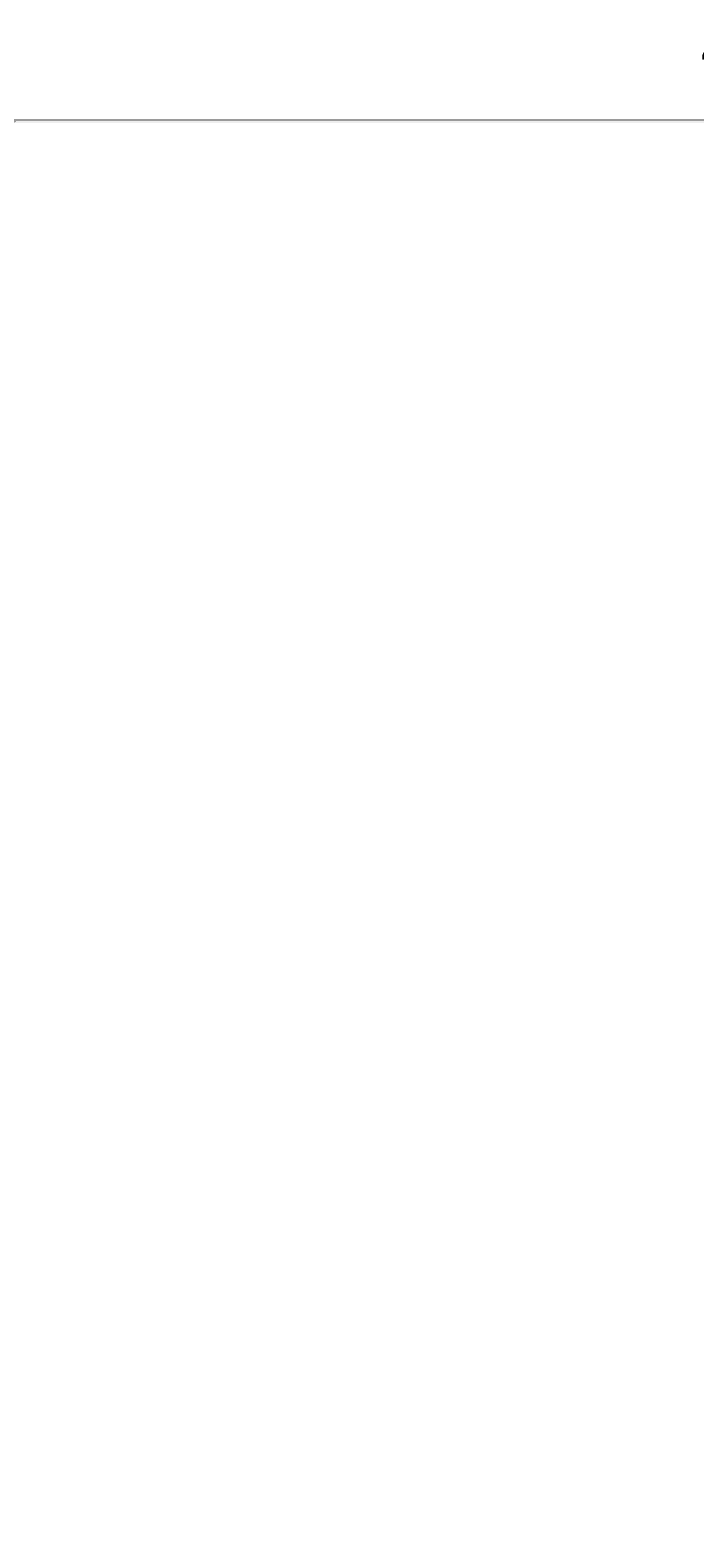Can you find and provide the main heading text of this webpage?

404 Not Found